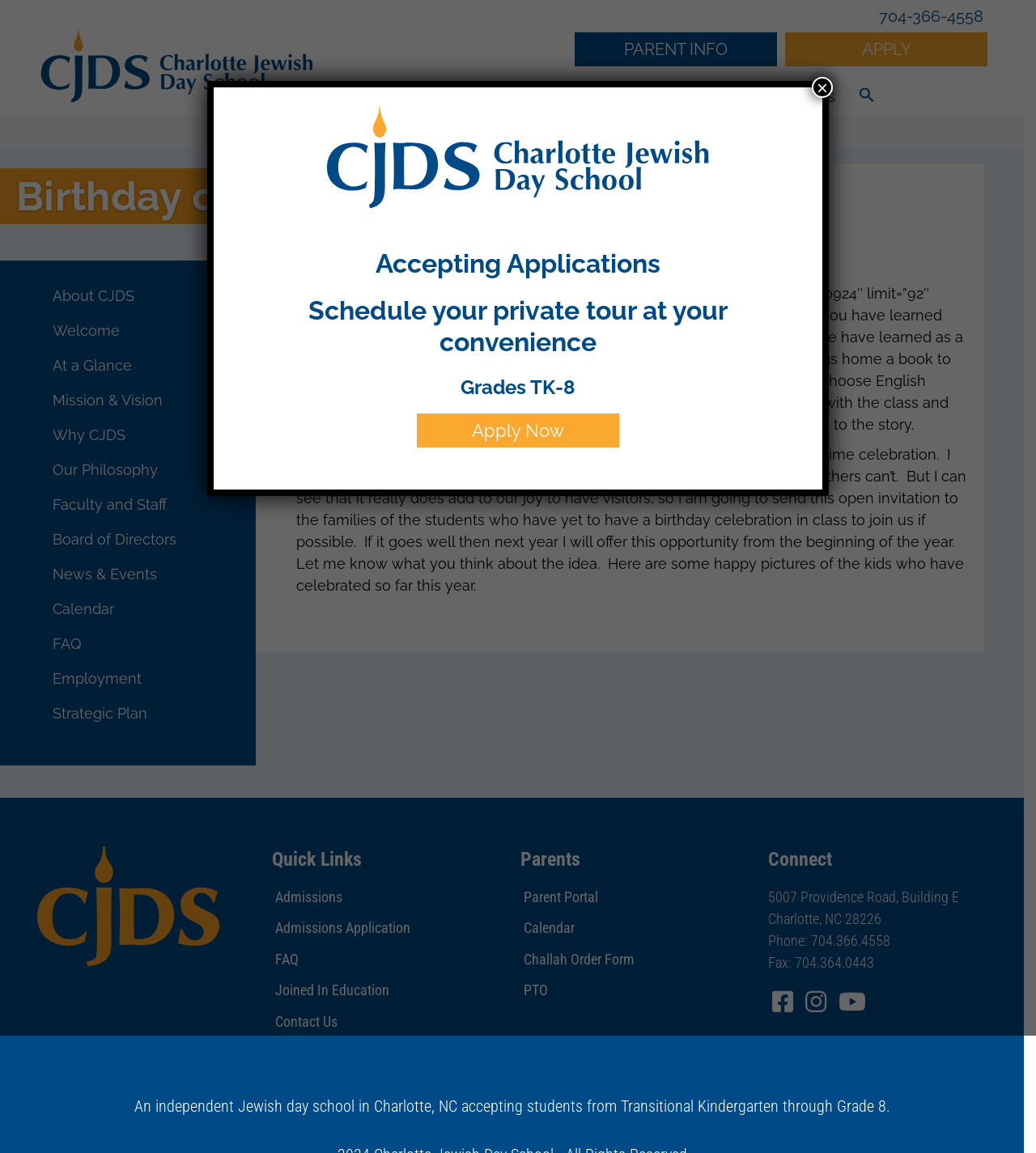Please identify the bounding box coordinates of the element's region that should be clicked to execute the following instruction: "Navigate to About Us". The bounding box coordinates must be four float numbers between 0 and 1, i.e., [left, top, right, bottom].

[0.318, 0.069, 0.411, 0.1]